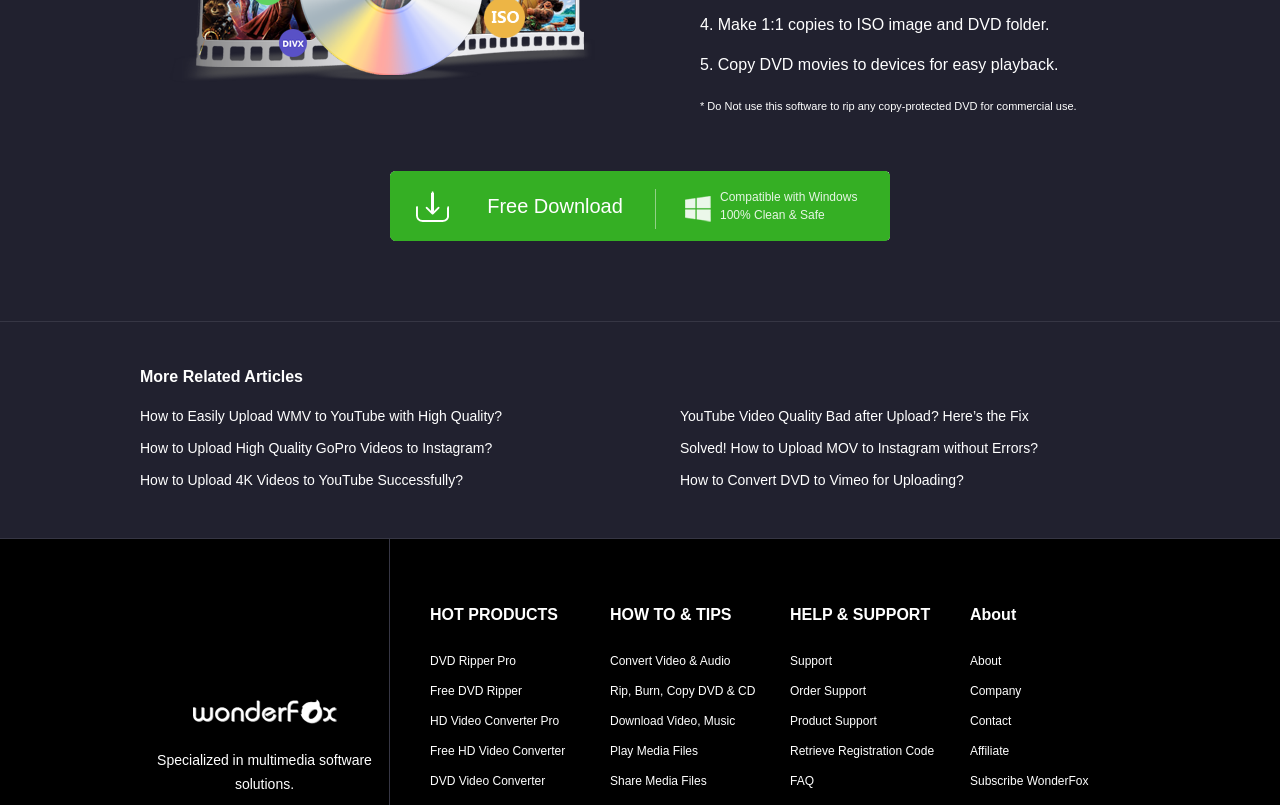Given the description of the UI element: "Free DVD Ripper", predict the bounding box coordinates in the form of [left, top, right, bottom], with each value being a float between 0 and 1.

[0.336, 0.85, 0.408, 0.867]